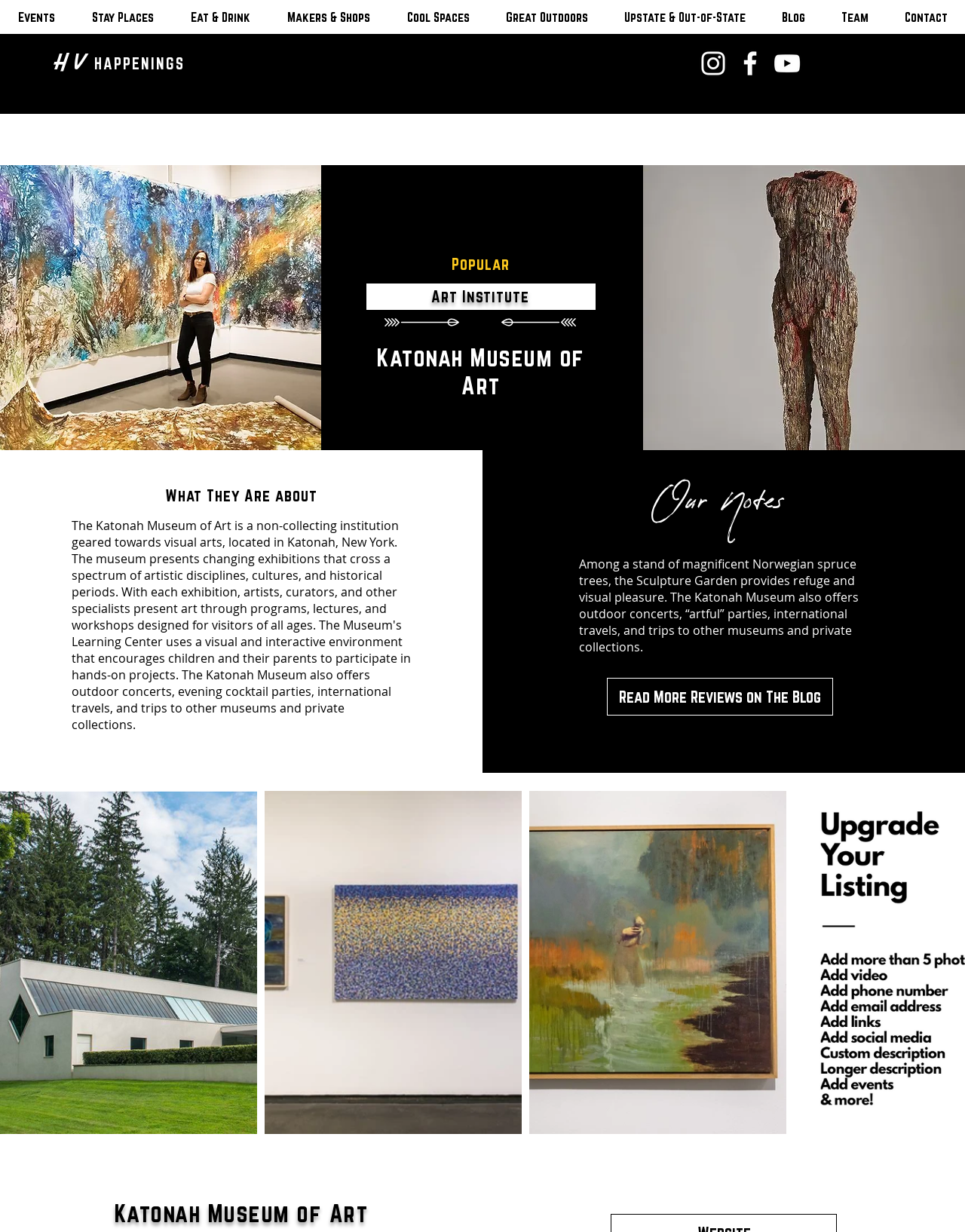Respond with a single word or phrase to the following question:
What is the purpose of the museum's exhibitions?

To cross artistic disciplines